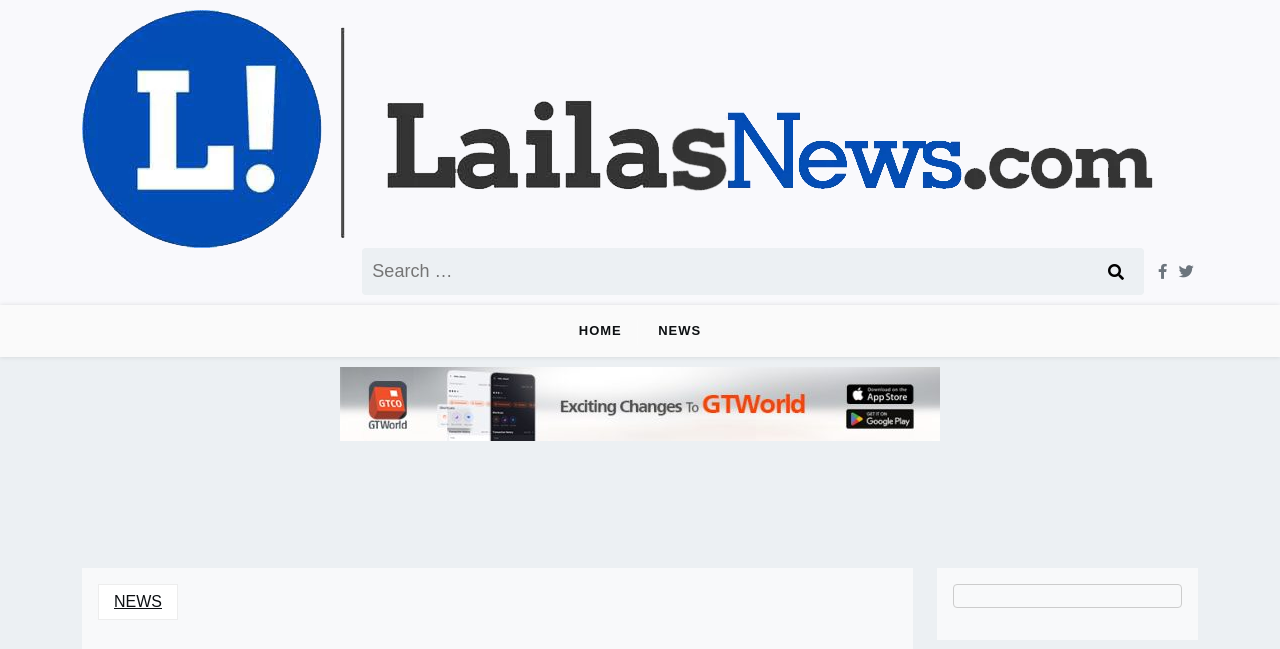Identify the bounding box for the described UI element. Provide the coordinates in (top-left x, top-left y, bottom-right x, bottom-right y) format with values ranging from 0 to 1: NEWS

[0.077, 0.899, 0.139, 0.955]